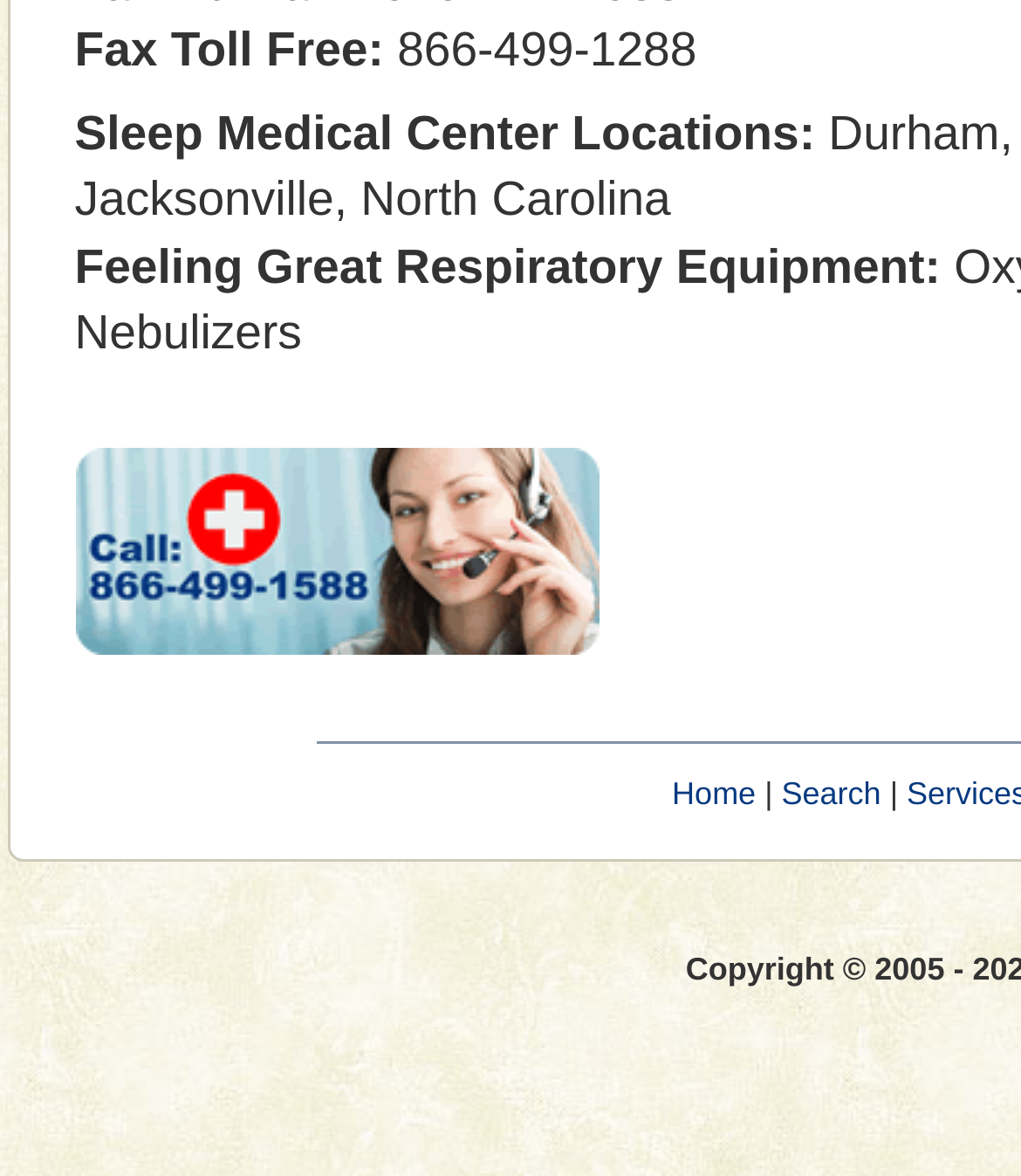Given the description Search, predict the bounding box coordinates of the UI element. Ensure the coordinates are in the format (top-left x, top-left y, bottom-right x, bottom-right y) and all values are between 0 and 1.

[0.765, 0.658, 0.863, 0.69]